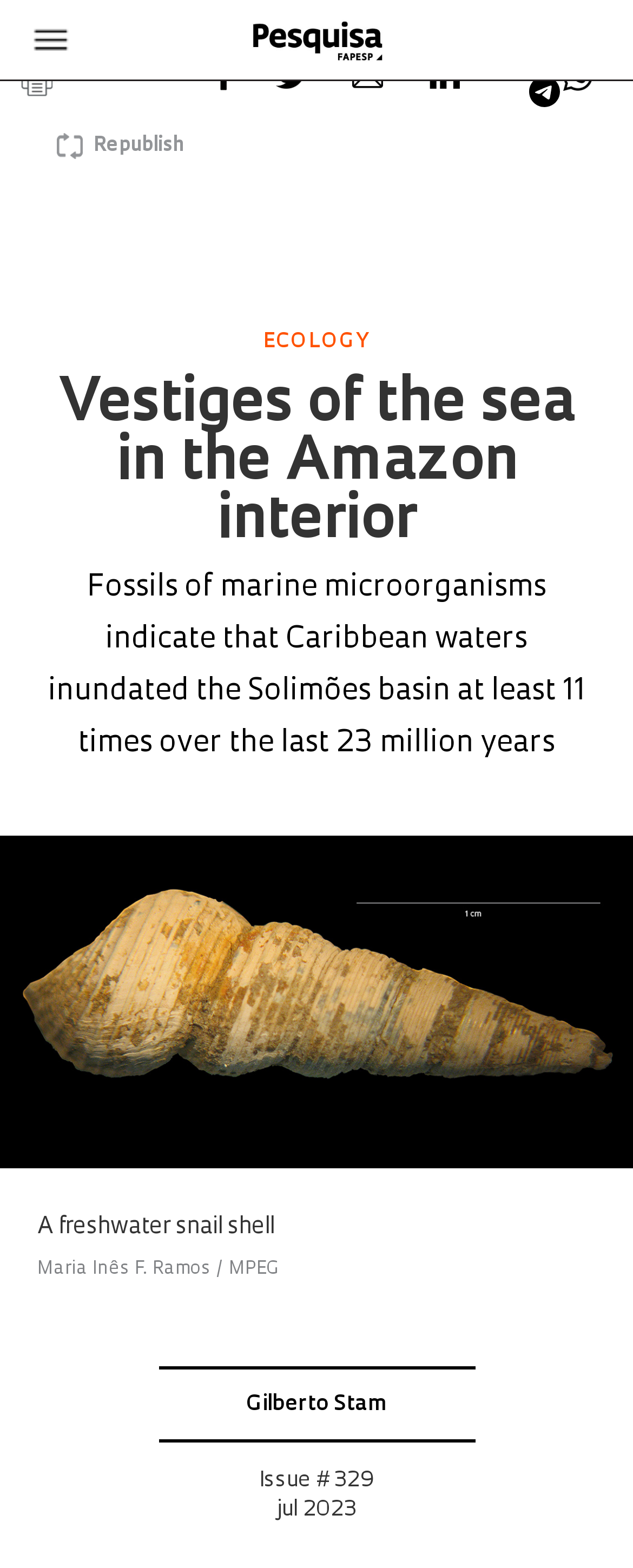Please find and report the primary heading text from the webpage.

Vestiges of the sea in the Amazon interior